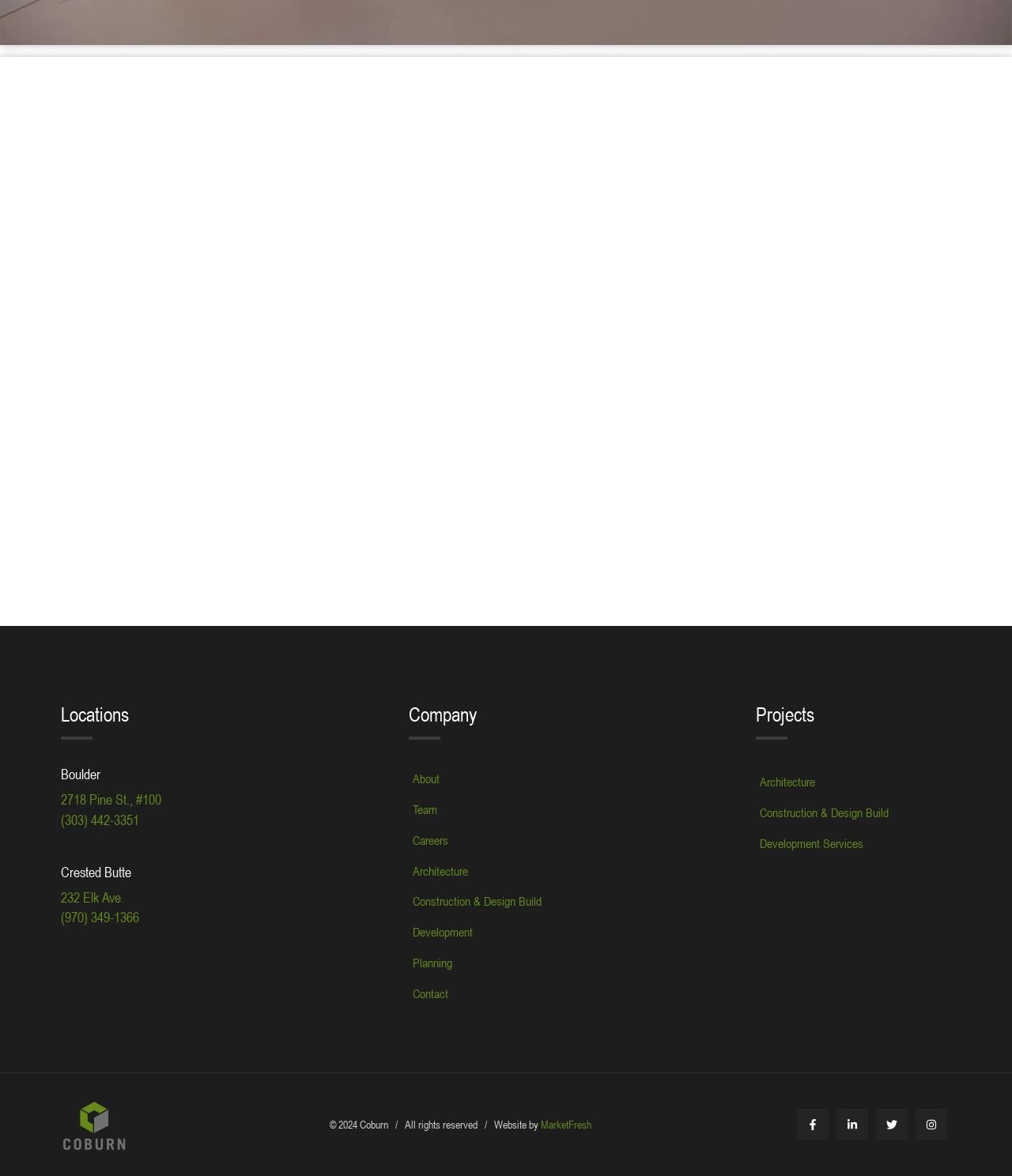Provide a brief response using a word or short phrase to this question:
How many locations are listed?

2